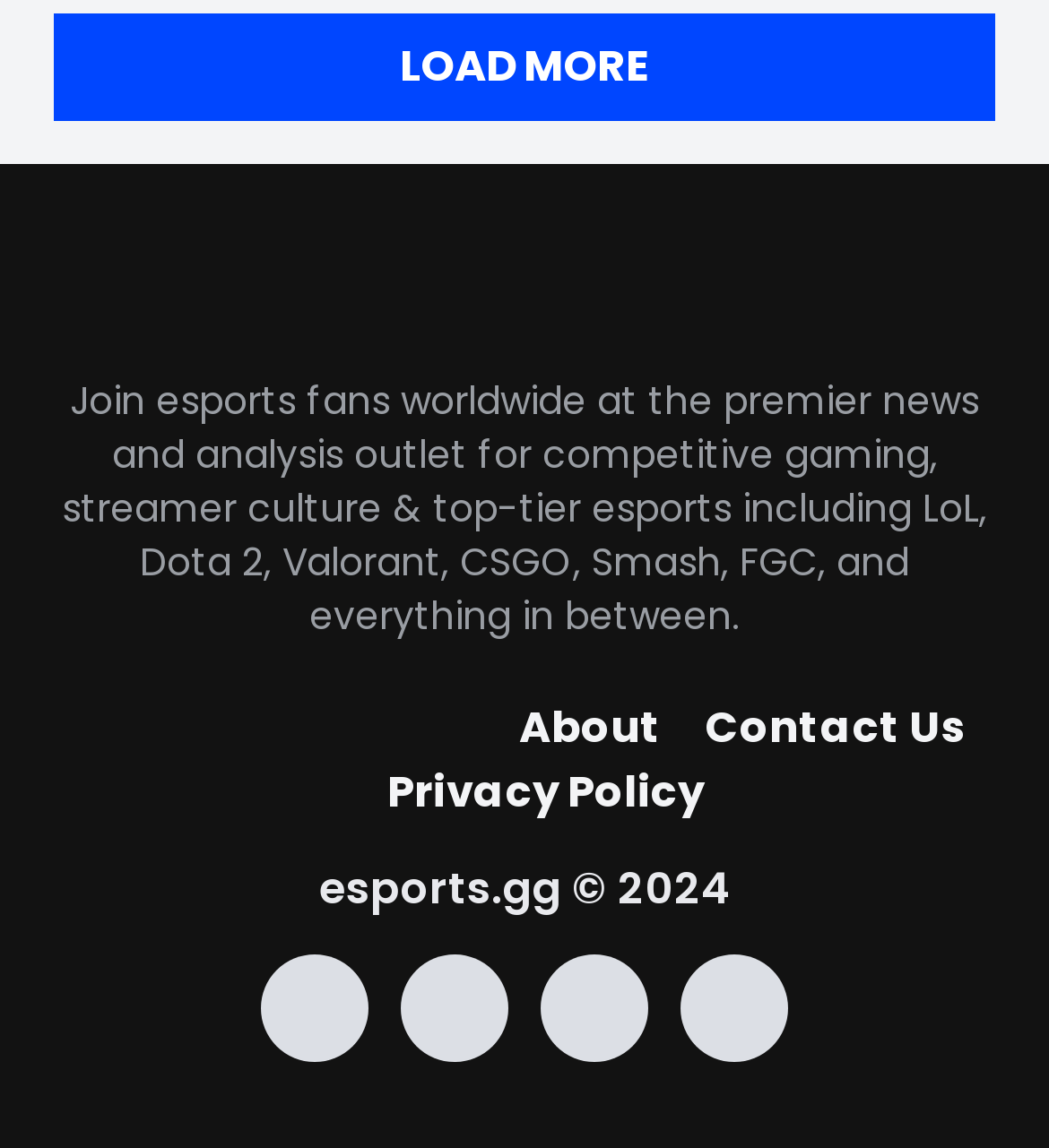Can you find the bounding box coordinates for the element that needs to be clicked to execute this instruction: "Contact the website administrators"? The coordinates should be given as four float numbers between 0 and 1, i.e., [left, top, right, bottom].

[0.672, 0.606, 0.921, 0.662]